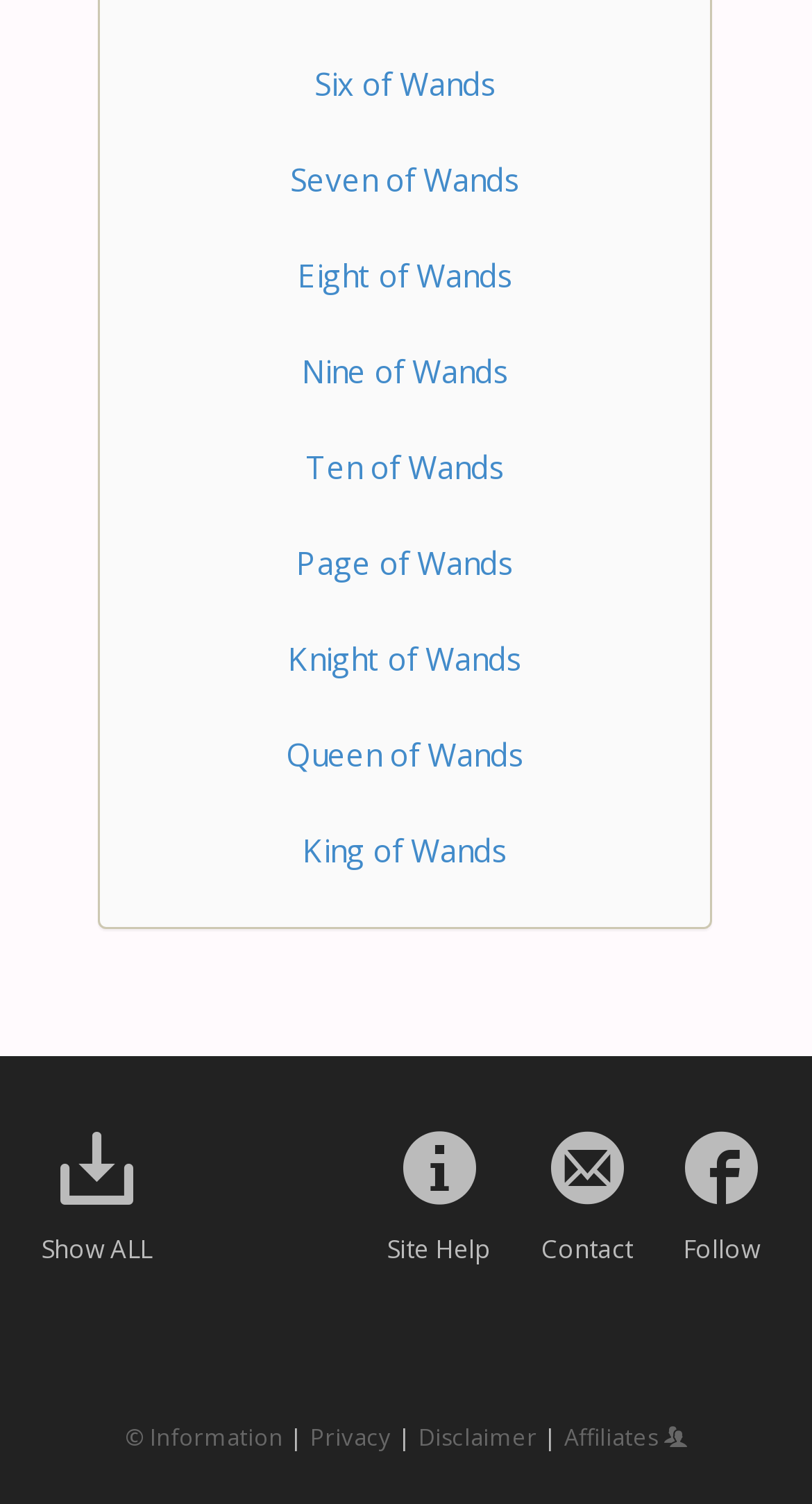Please give a succinct answer to the question in one word or phrase:
What is the text above the 'Show everything else on Lotus Tarot' link?

ALL